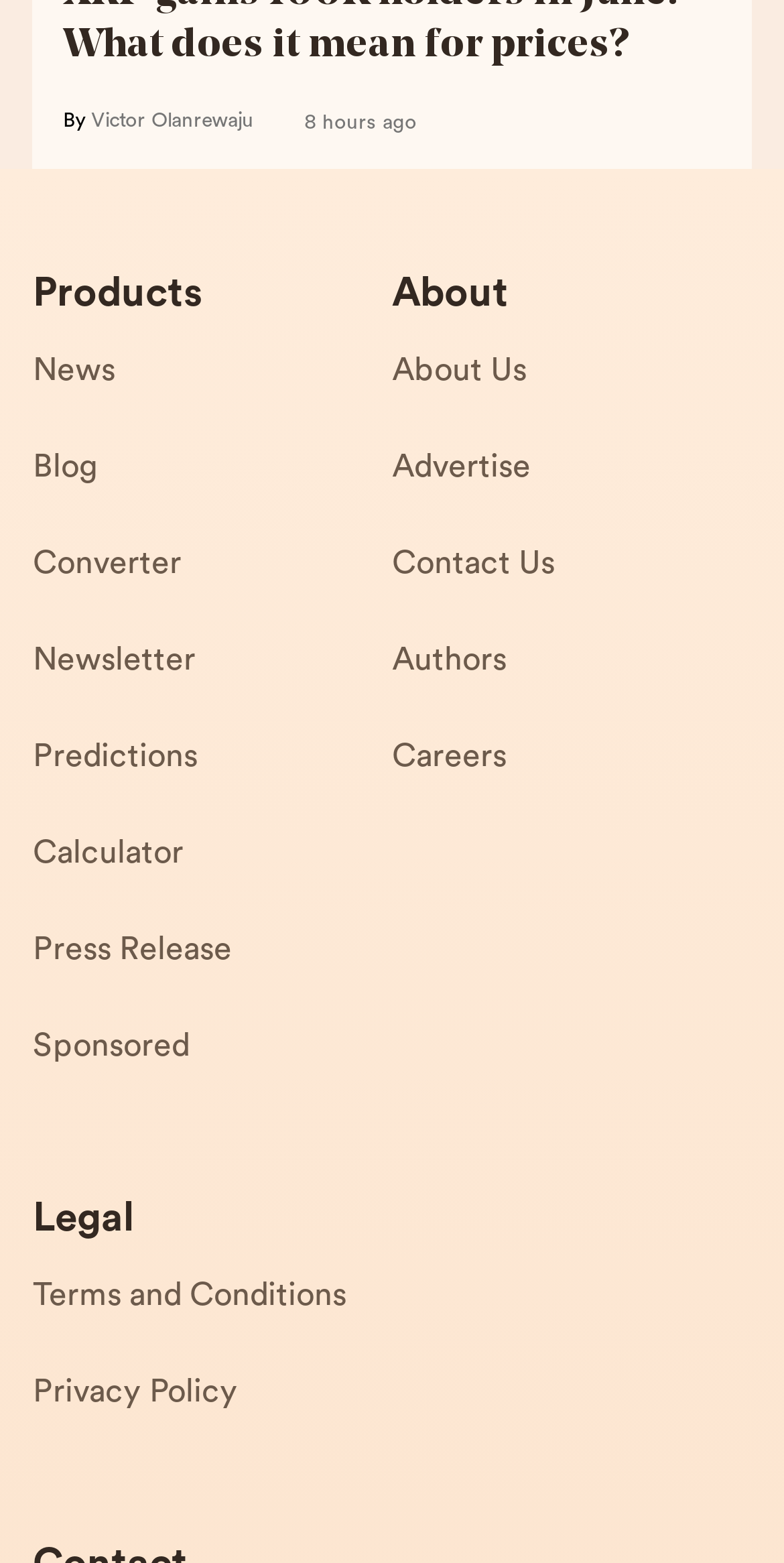Find the bounding box coordinates of the element you need to click on to perform this action: 'go to converter'. The coordinates should be represented by four float values between 0 and 1, in the format [left, top, right, bottom].

[0.042, 0.342, 0.5, 0.403]